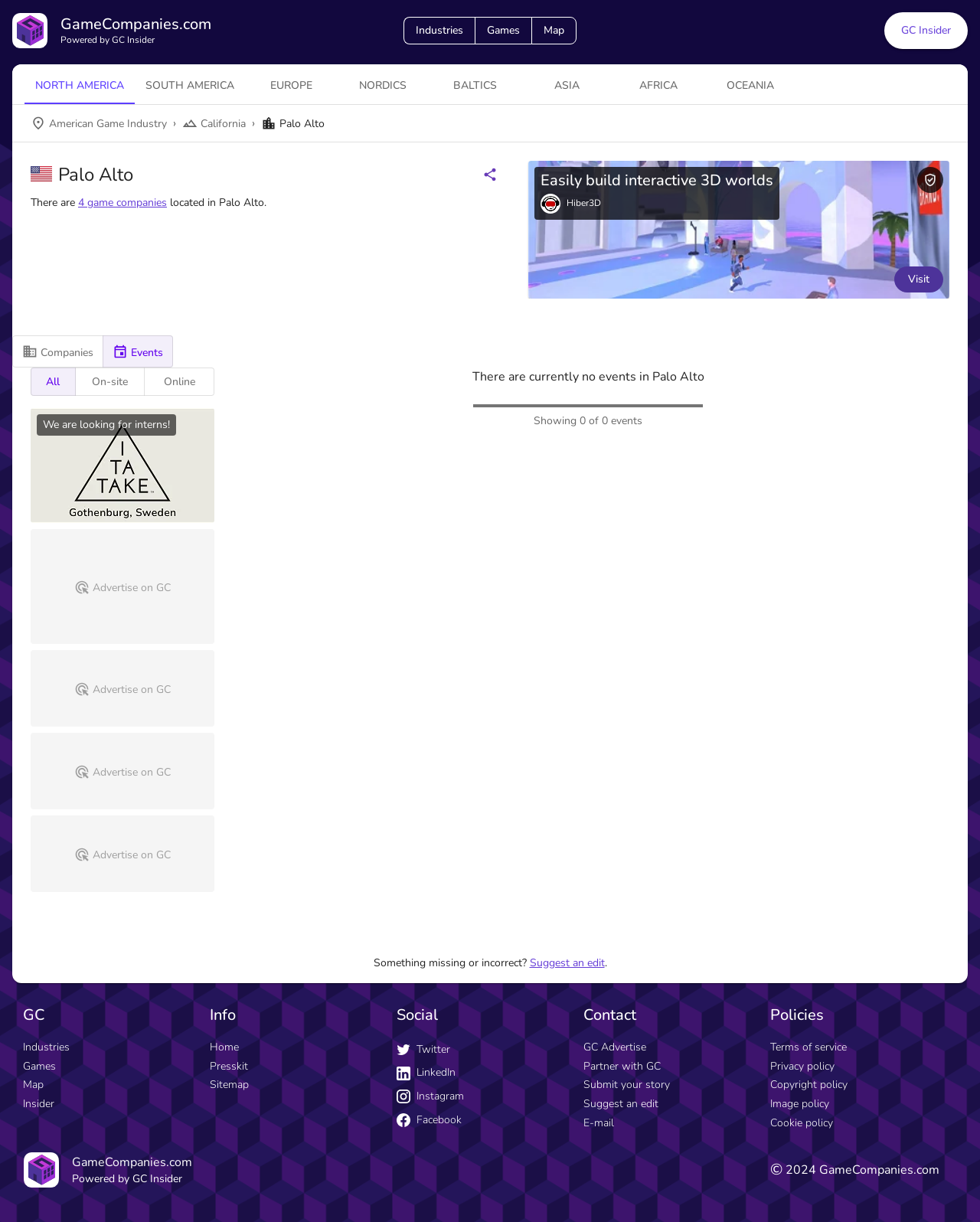Locate the bounding box of the UI element described in the following text: "parent_node: Hiber3D aria-label="Link to Hiber"".

[0.552, 0.159, 0.572, 0.175]